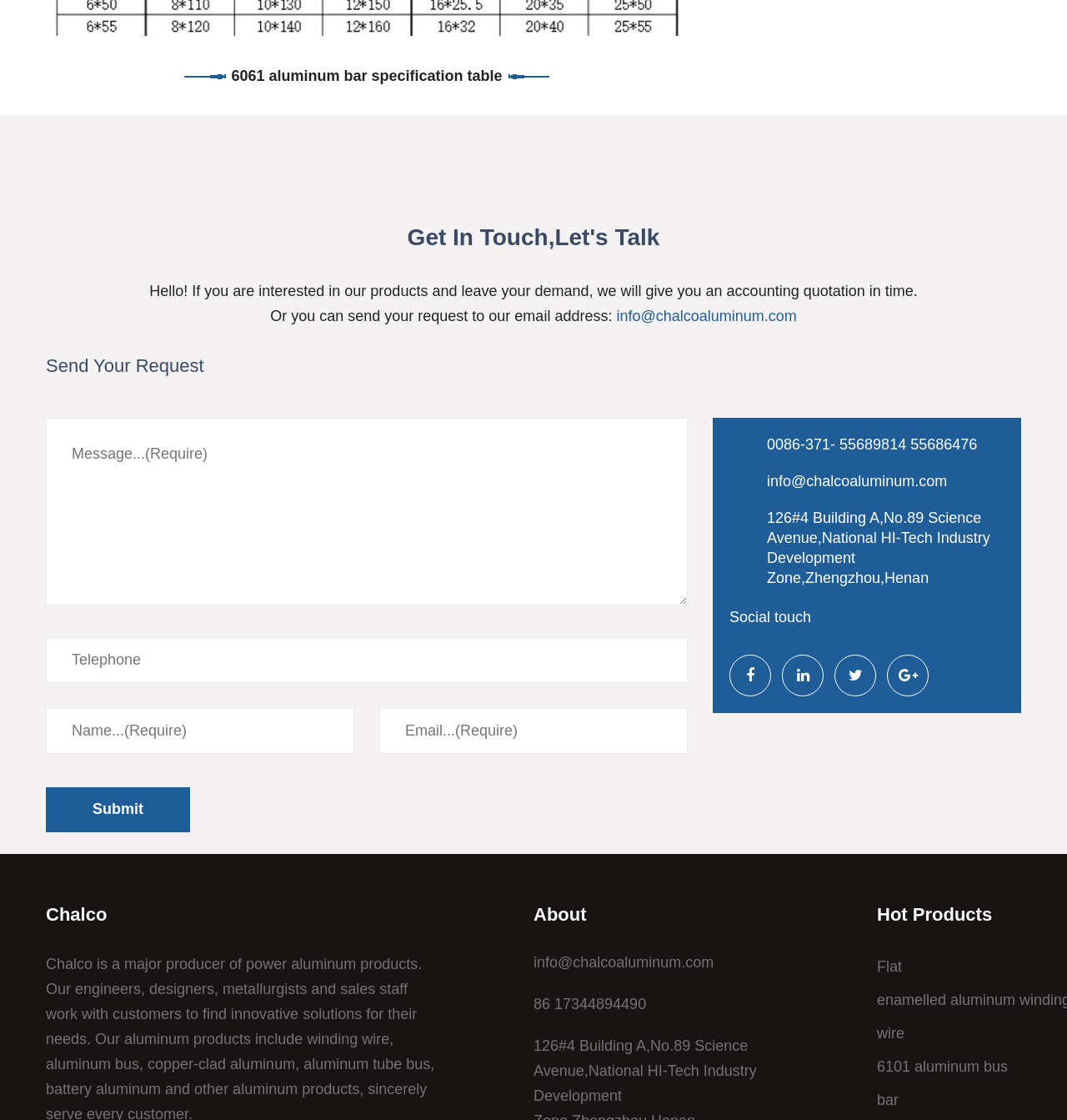Please determine the bounding box coordinates for the element that should be clicked to follow these instructions: "Click the 'Apply Online' link".

None